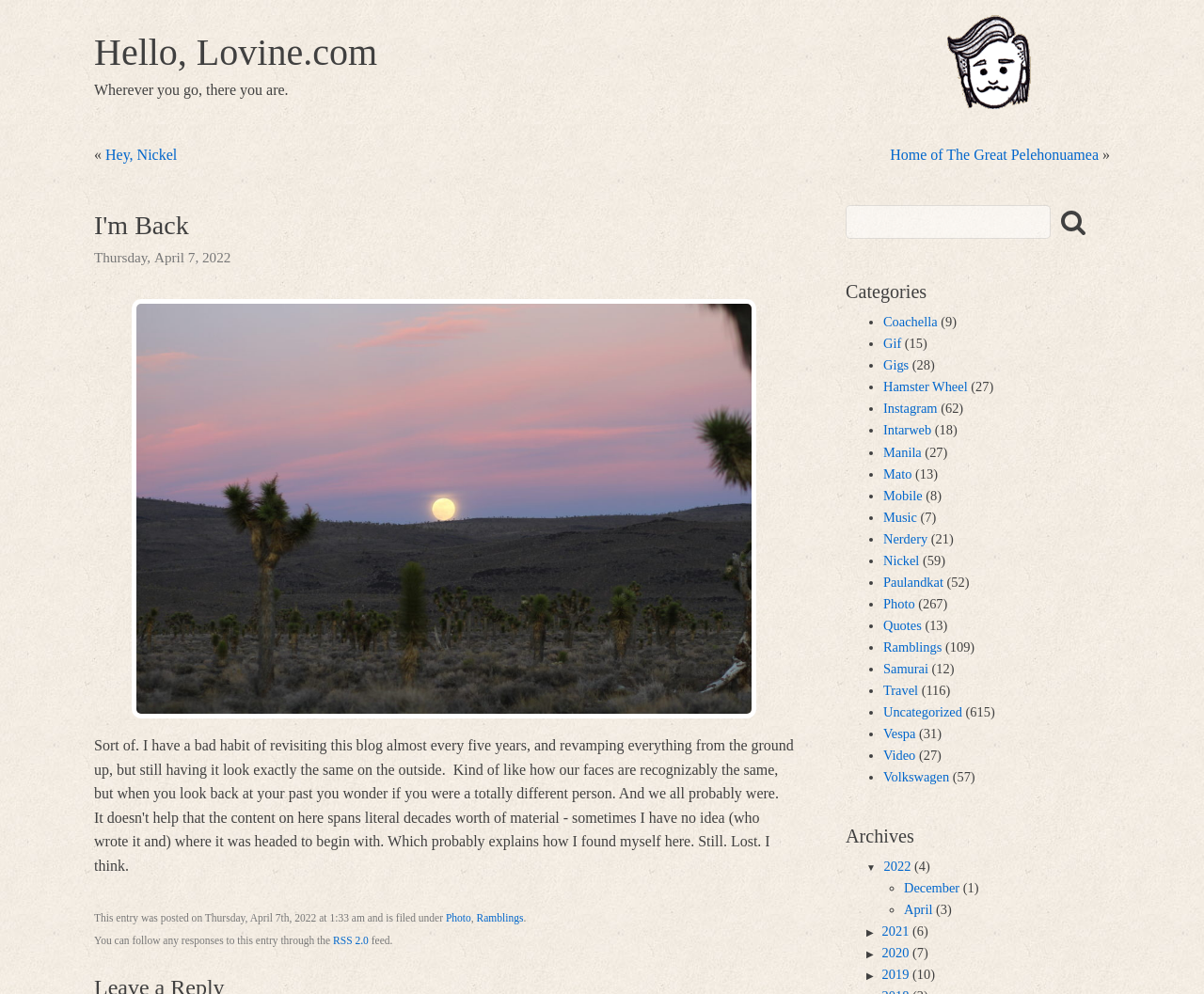Show the bounding box coordinates for the element that needs to be clicked to execute the following instruction: "Click on the 'Photo' link". Provide the coordinates in the form of four float numbers between 0 and 1, i.e., [left, top, right, bottom].

[0.37, 0.918, 0.391, 0.929]